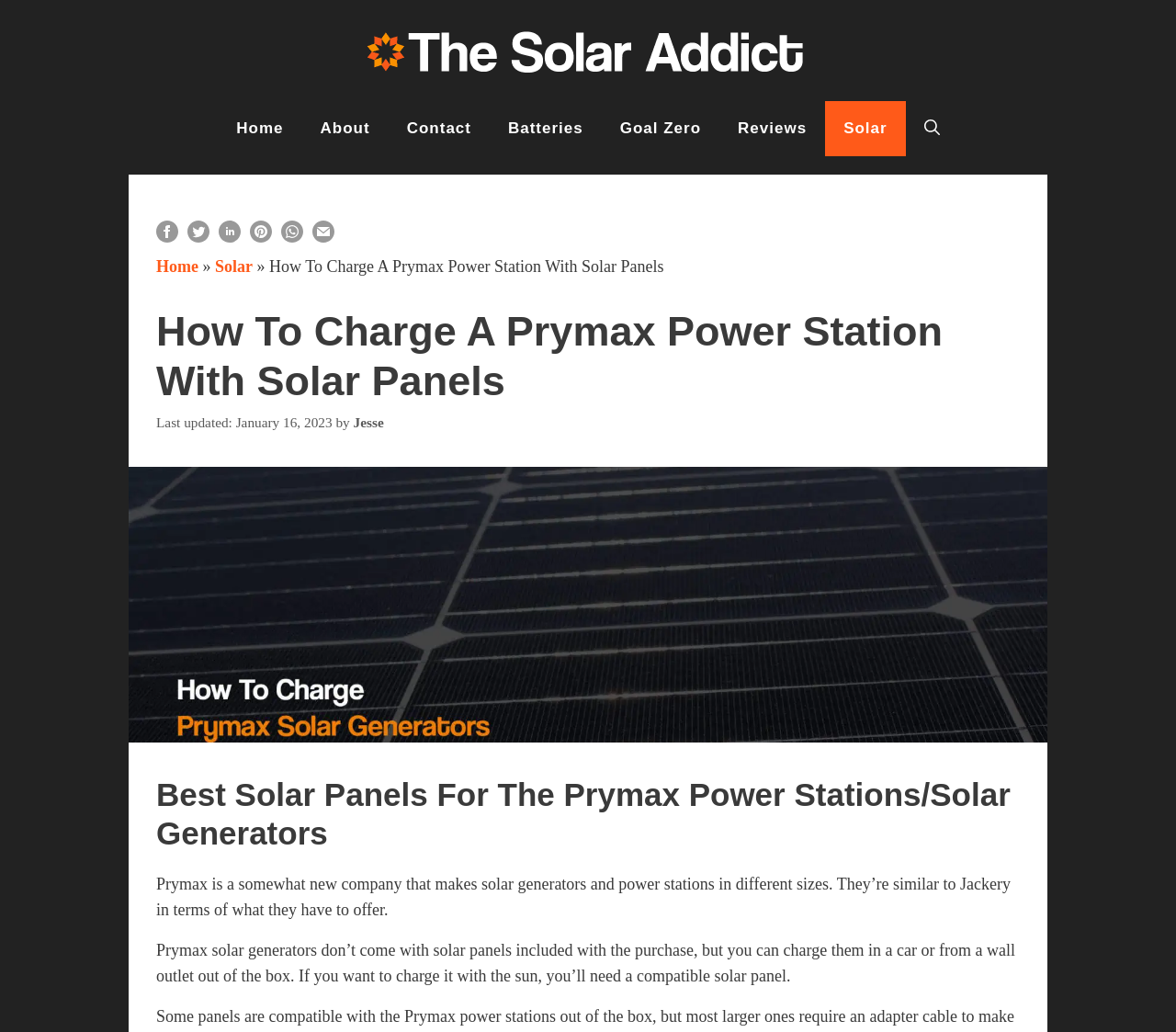Please find and report the primary heading text from the webpage.

How To Charge A Prymax Power Station With Solar Panels